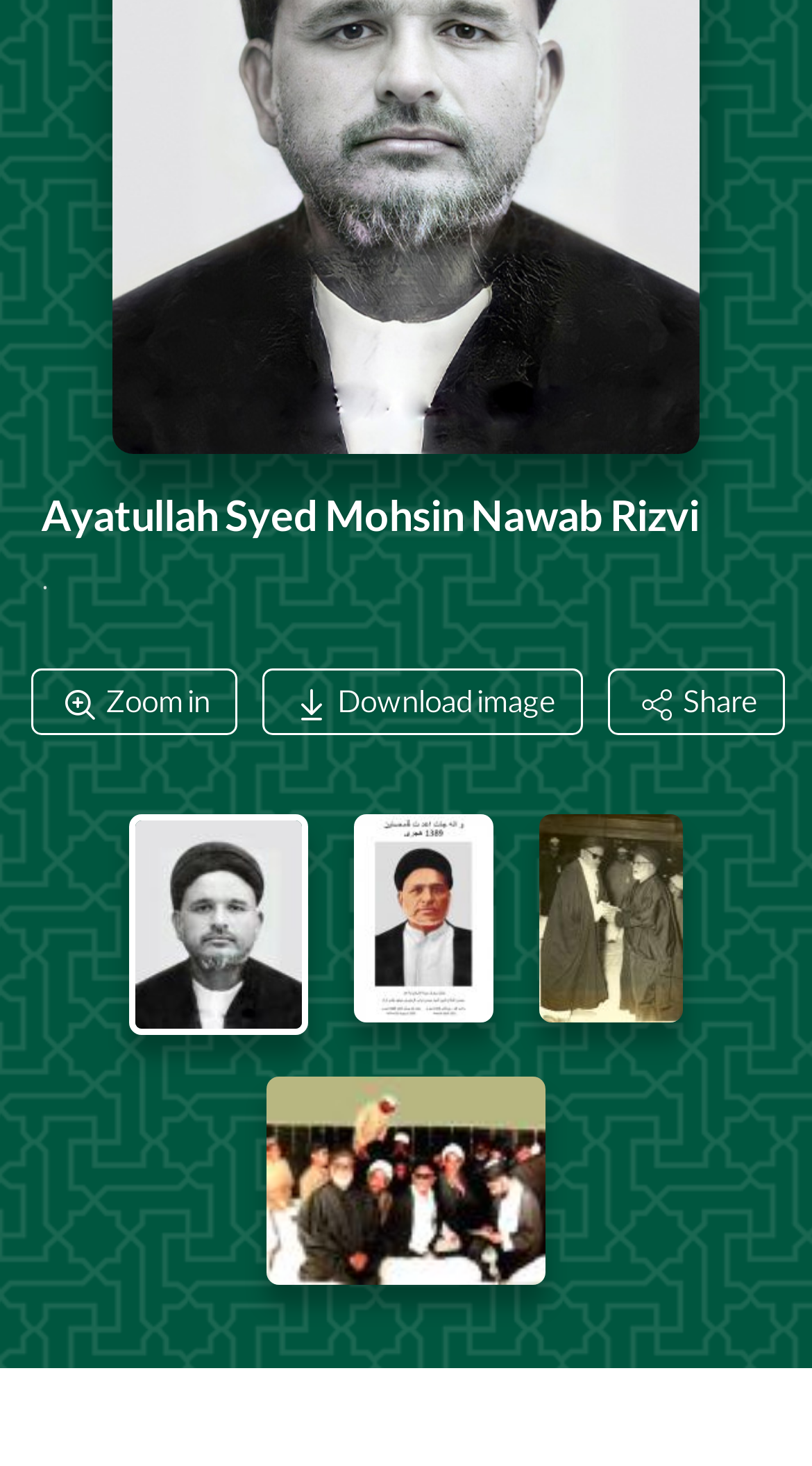Using the description "Prabin Poudel", predict the bounding box of the relevant HTML element.

None